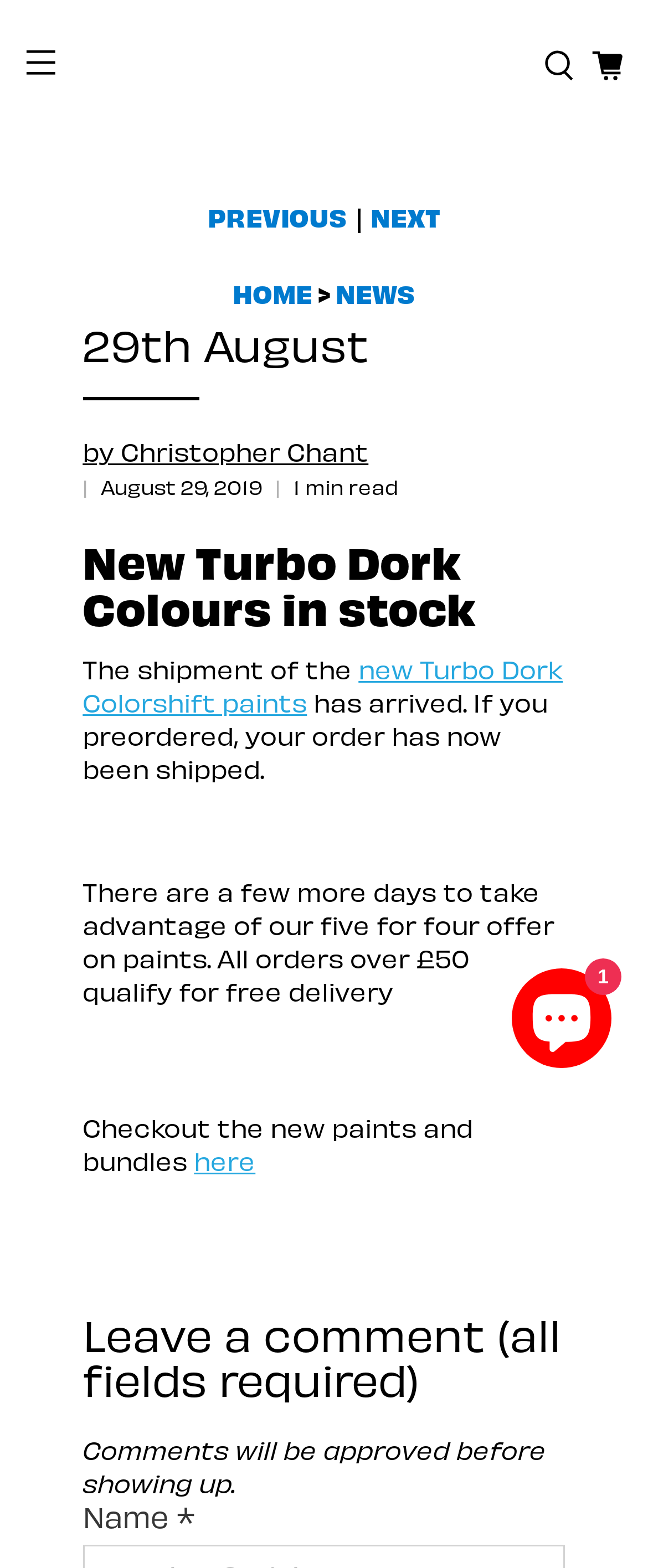What is the offer available on paints?
Based on the image, provide your answer in one word or phrase.

Five for four